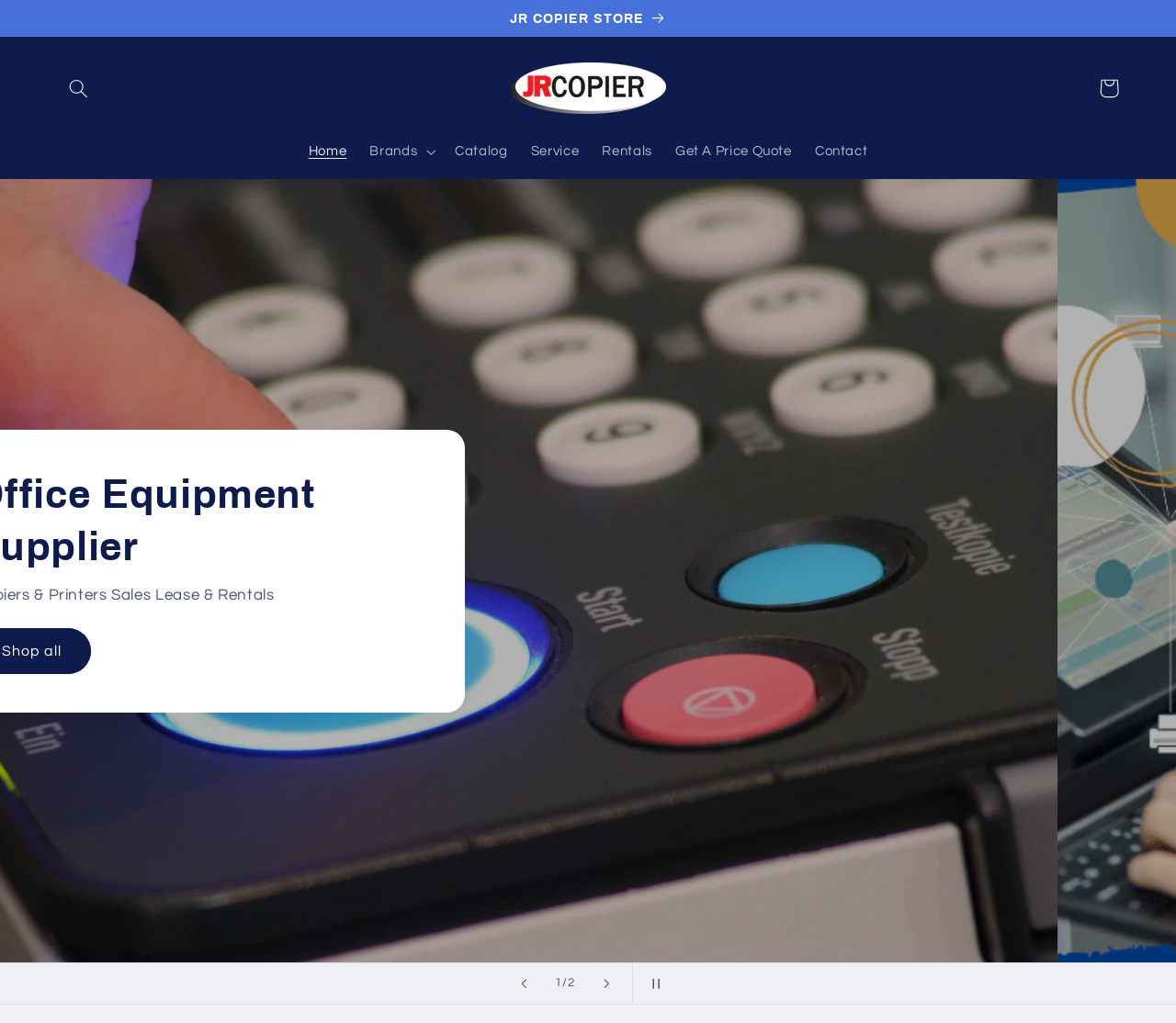Can you identify the bounding box coordinates of the clickable region needed to carry out this instruction: 'Go to the next slide'? The coordinates should be four float numbers within the range of 0 to 1, stated as [left, top, right, bottom].

[0.498, 0.942, 0.533, 0.982]